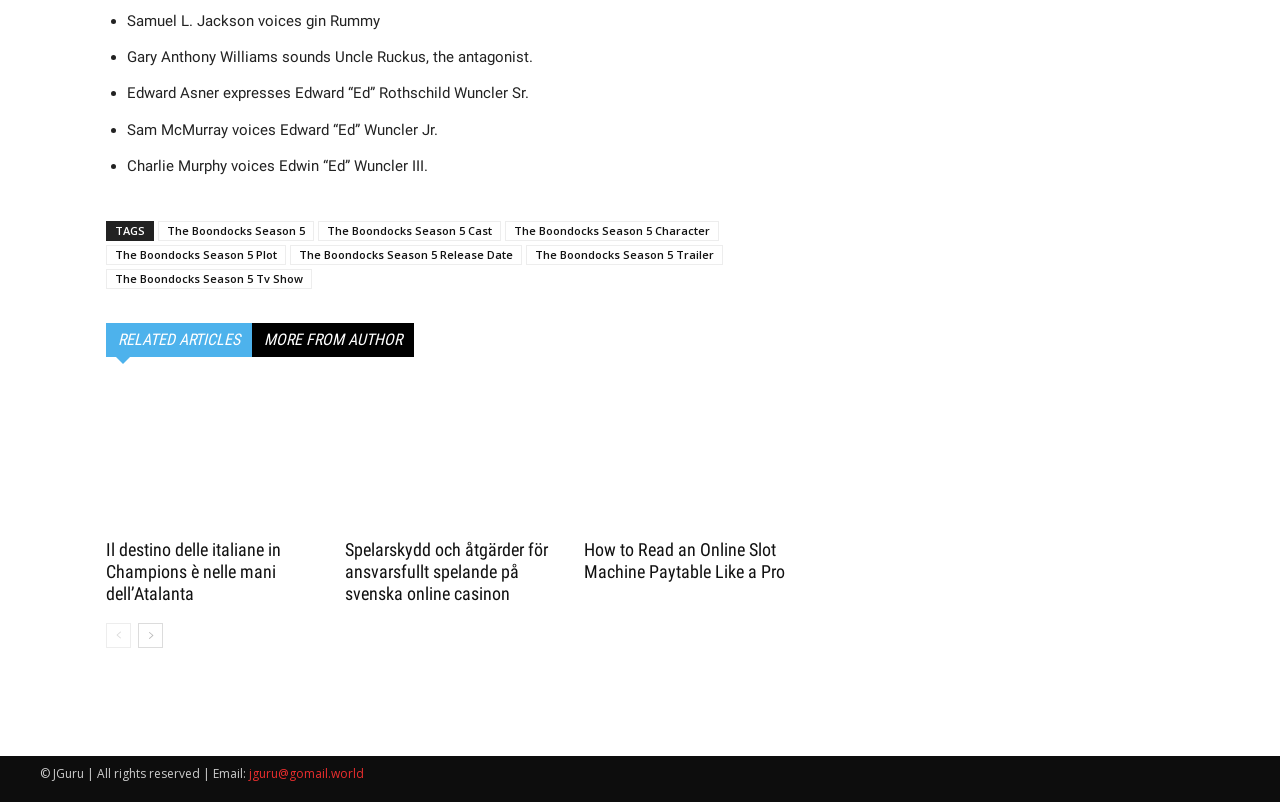Give the bounding box coordinates for the element described by: "RELATED ARTICLES".

[0.083, 0.742, 0.197, 0.784]